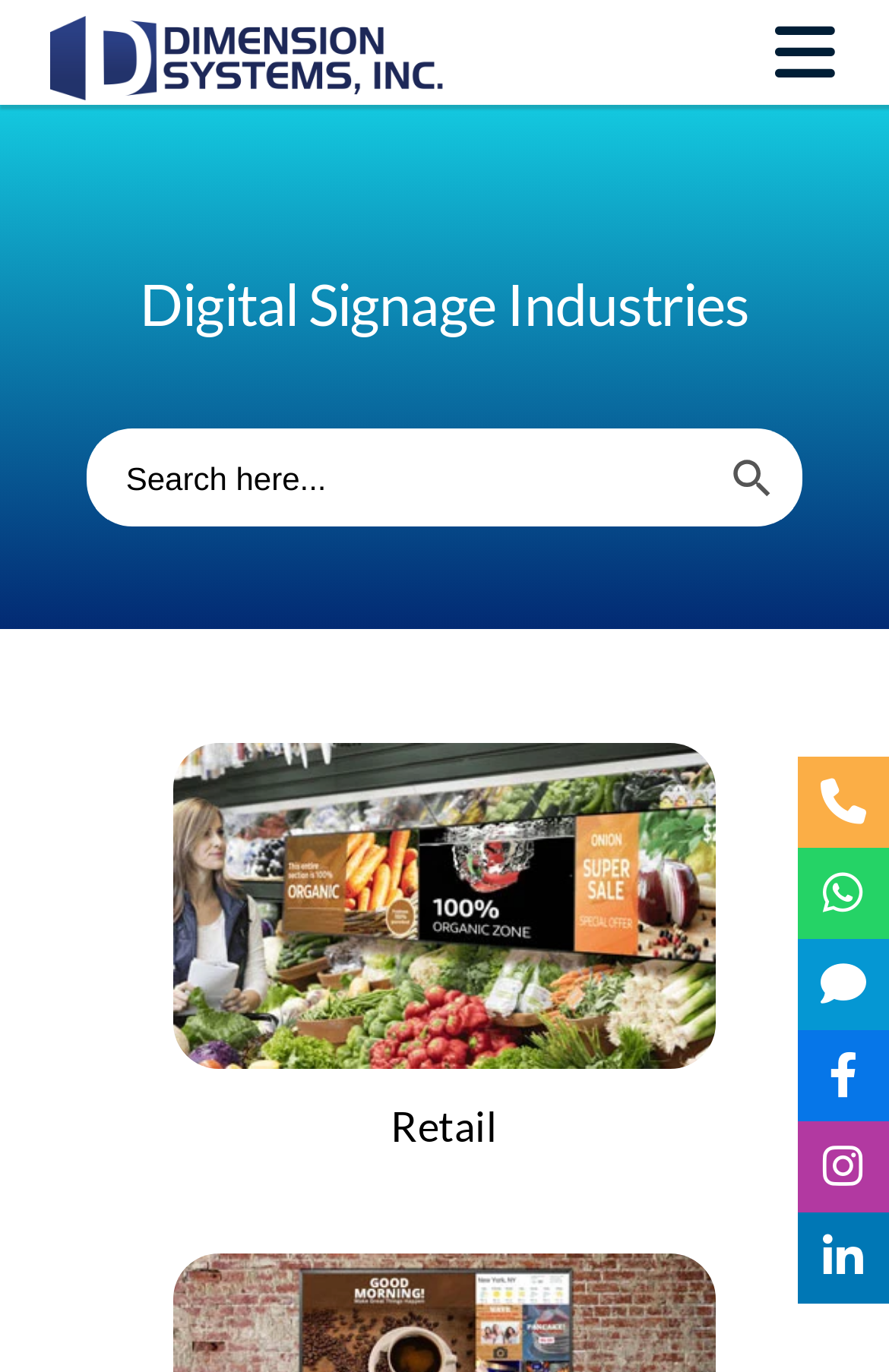Please find the bounding box for the UI element described by: "Toggle Navigation".

[0.5, 0.008, 0.943, 0.068]